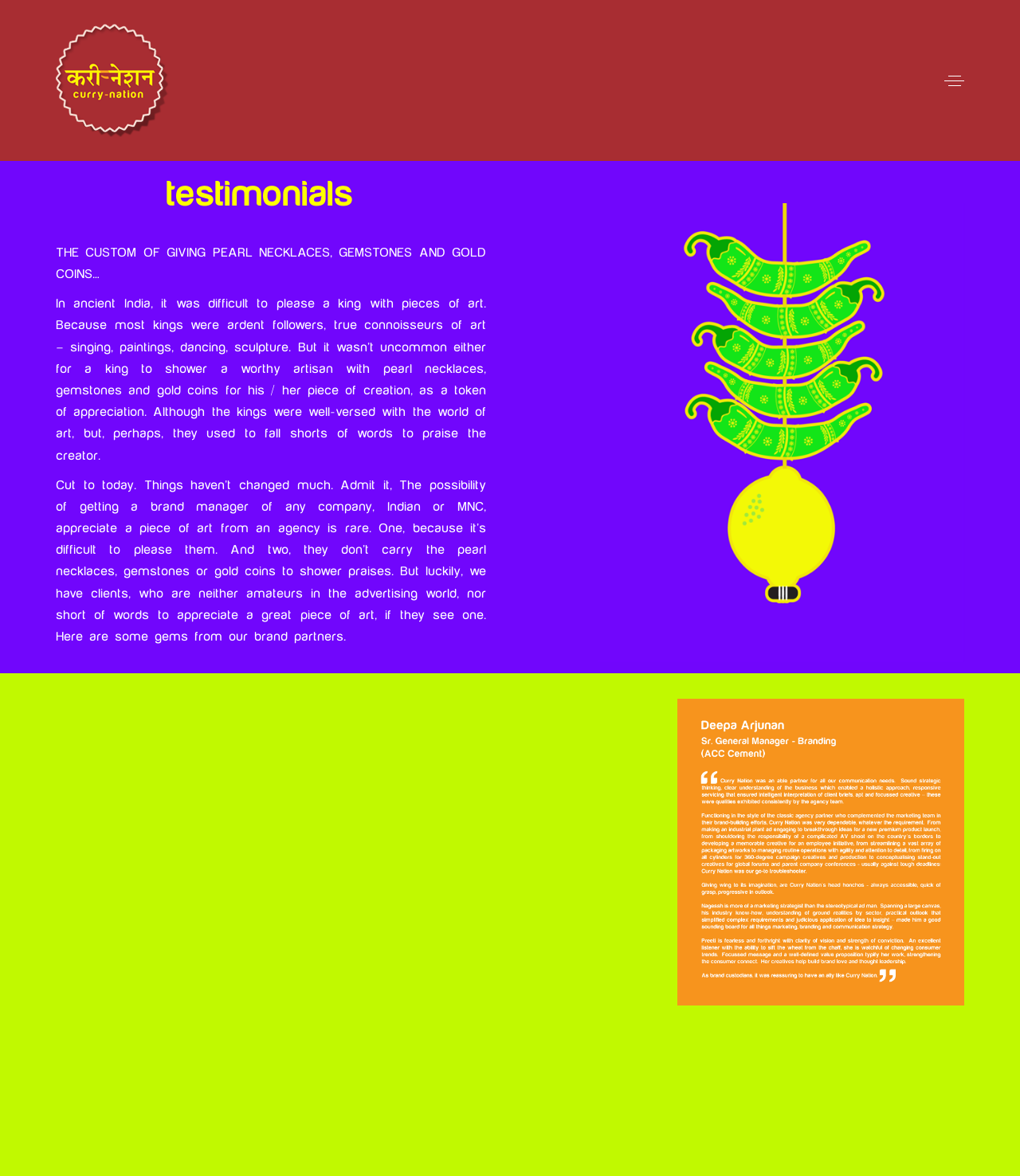Give a one-word or phrase response to the following question: What is the shape of the image at the top left?

Rectangle